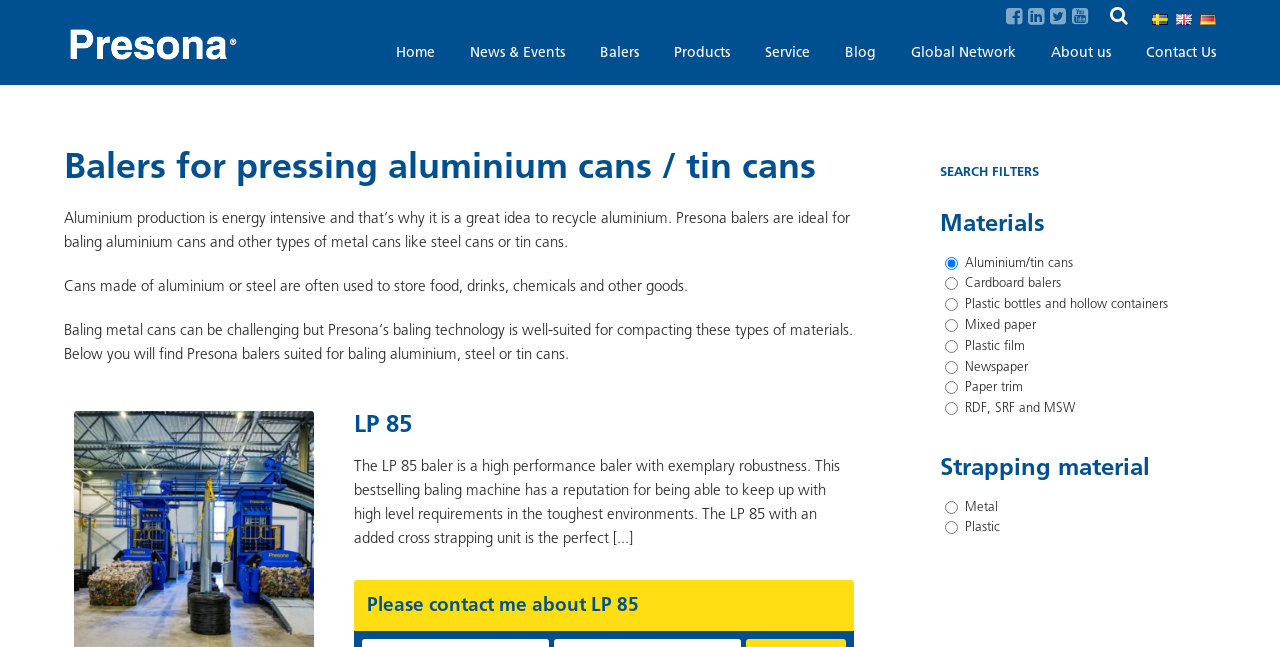Determine the bounding box coordinates for the clickable element required to fulfill the instruction: "Click the Presona’s logotype to go to the home page". Provide the coordinates as four float numbers between 0 and 1, i.e., [left, top, right, bottom].

[0.05, 0.043, 0.187, 0.099]